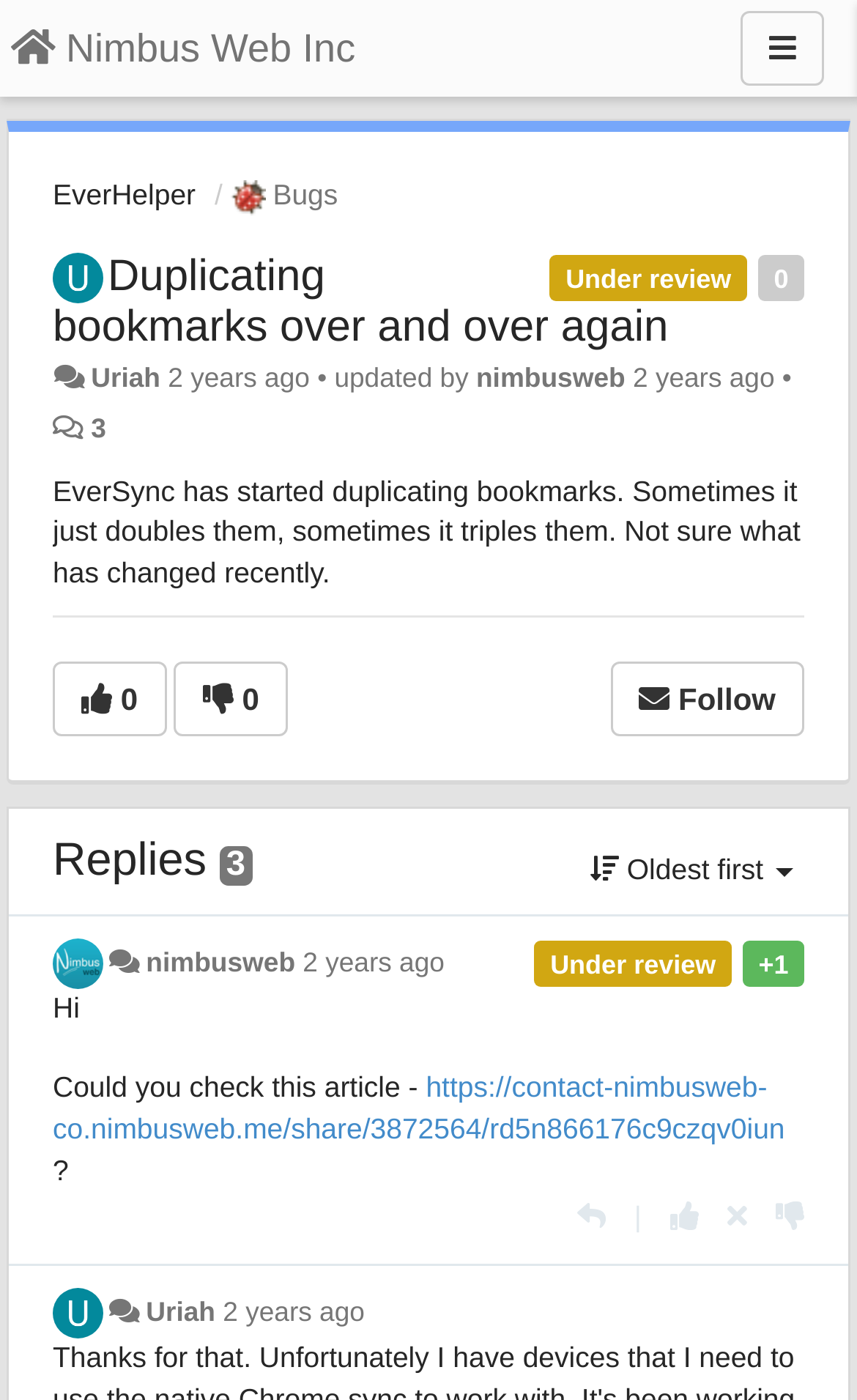What is the name of the website?
Using the image, elaborate on the answer with as much detail as possible.

I determined the name of the website by looking at the link element with the text 'EverHelper' at the top of the webpage, which suggests that it is the name of the website.